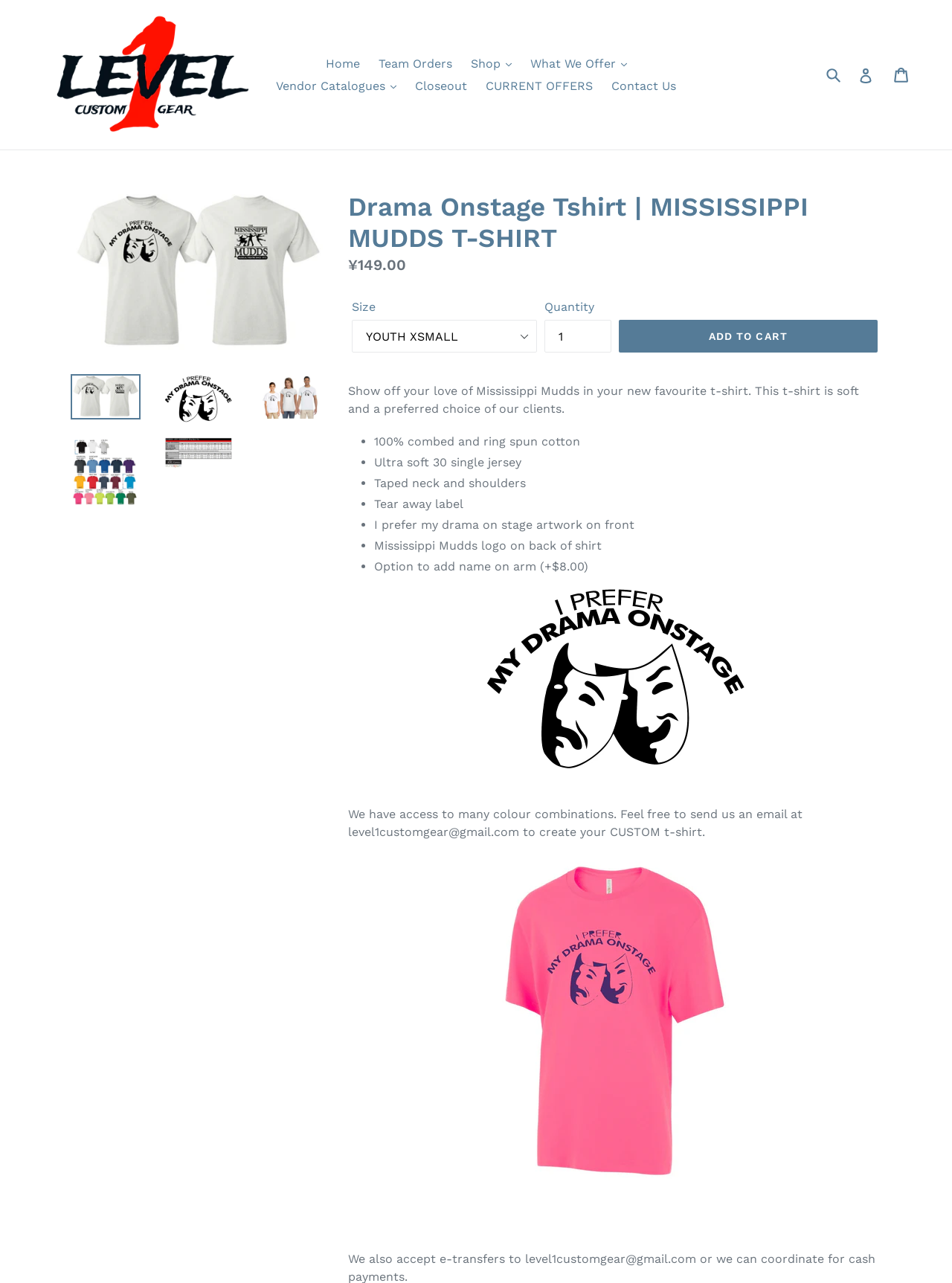Locate the bounding box coordinates of the element you need to click to accomplish the task described by this instruction: "Add this t-shirt to your cart".

[0.65, 0.25, 0.922, 0.275]